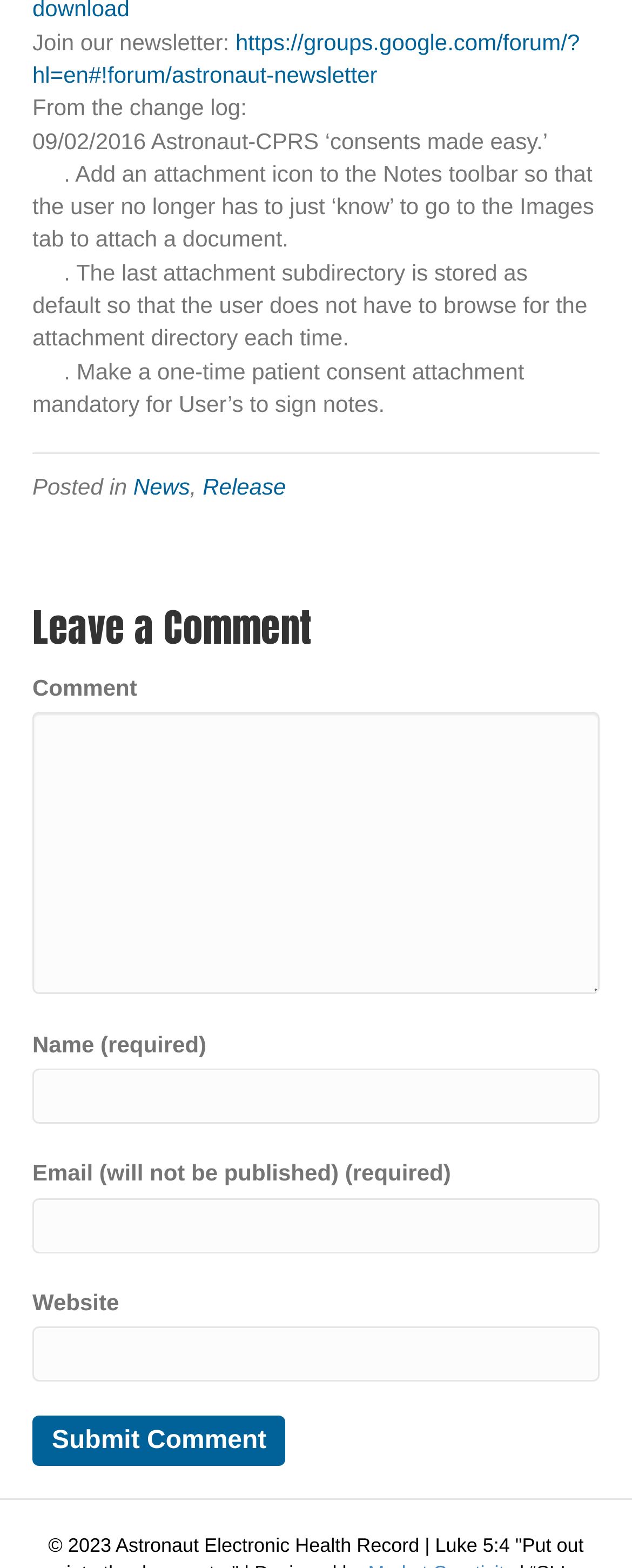Please provide the bounding box coordinates for the element that needs to be clicked to perform the following instruction: "Enter your name". The coordinates should be given as four float numbers between 0 and 1, i.e., [left, top, right, bottom].

[0.051, 0.682, 0.949, 0.717]